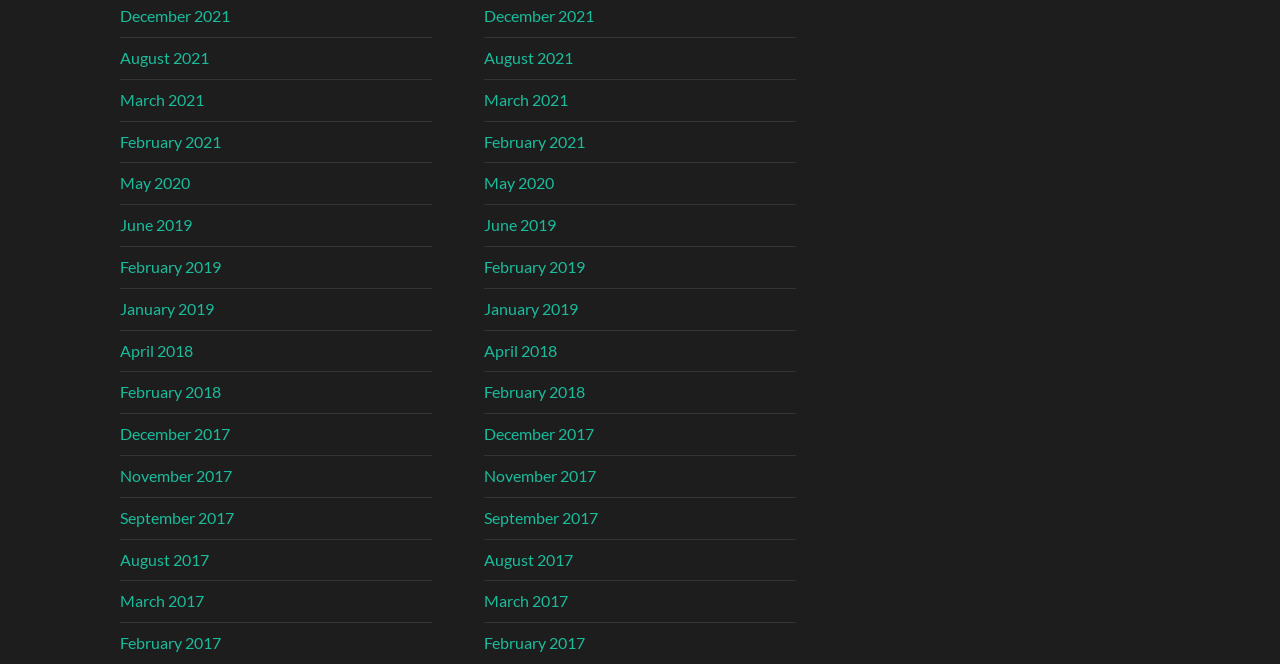Using the provided element description: "February 2017", identify the bounding box coordinates. The coordinates should be four floats between 0 and 1 in the order [left, top, right, bottom].

[0.094, 0.953, 0.173, 0.982]